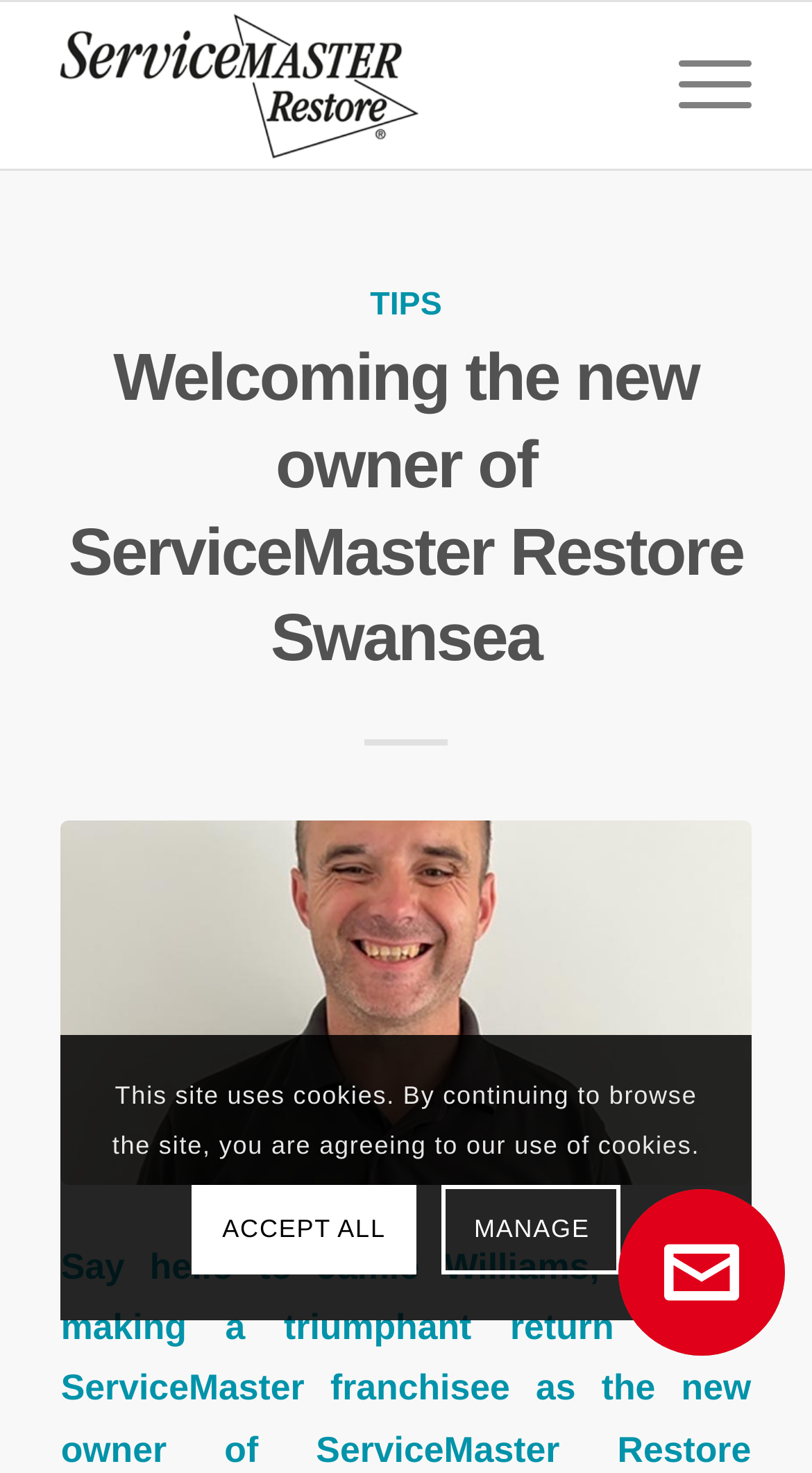Determine the bounding box coordinates of the section to be clicked to follow the instruction: "Click the ServiceMaster Restore link". The coordinates should be given as four float numbers between 0 and 1, formatted as [left, top, right, bottom].

[0.075, 0.001, 0.755, 0.115]